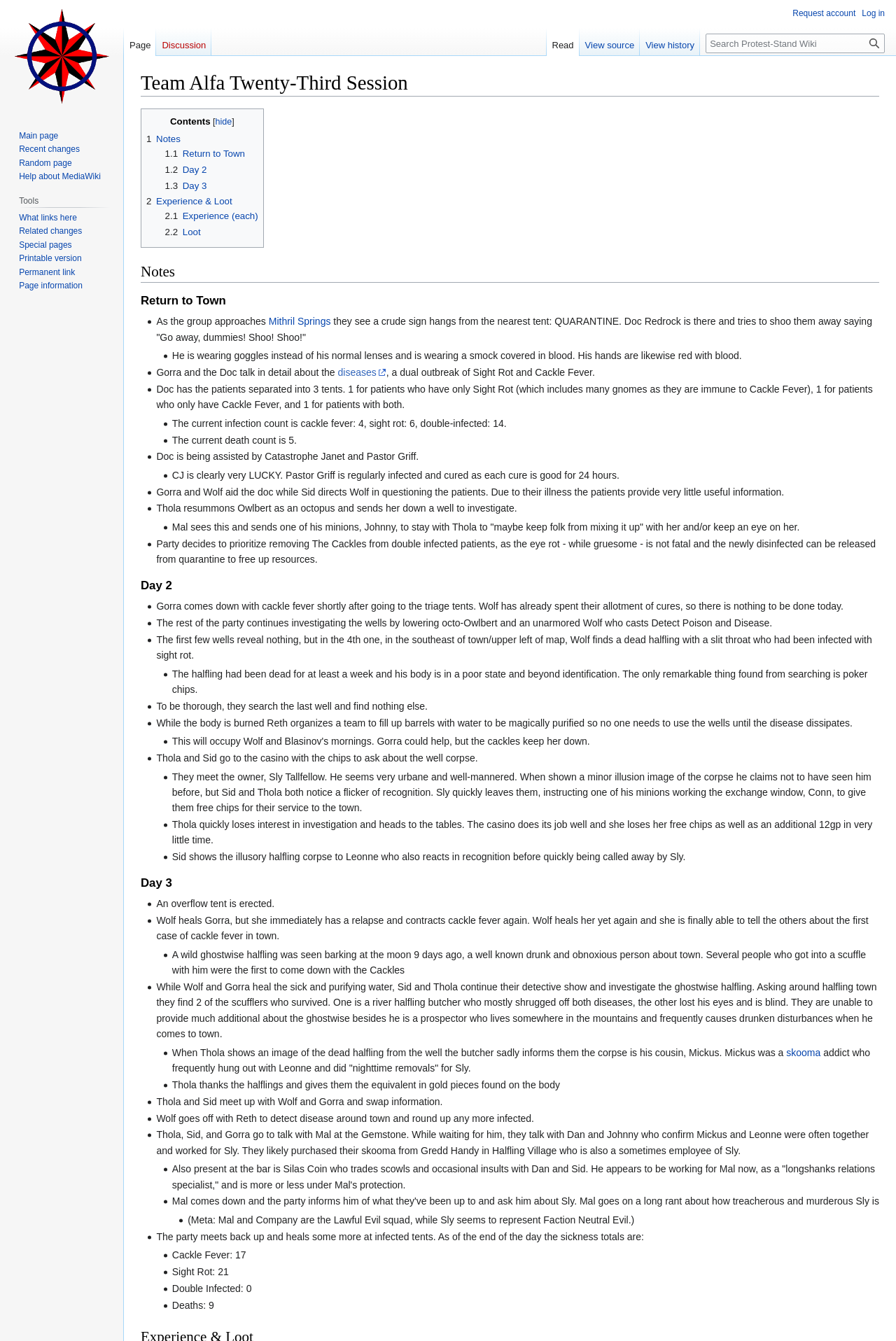Highlight the bounding box coordinates of the region I should click on to meet the following instruction: "Follow link to diseases".

[0.377, 0.274, 0.431, 0.282]